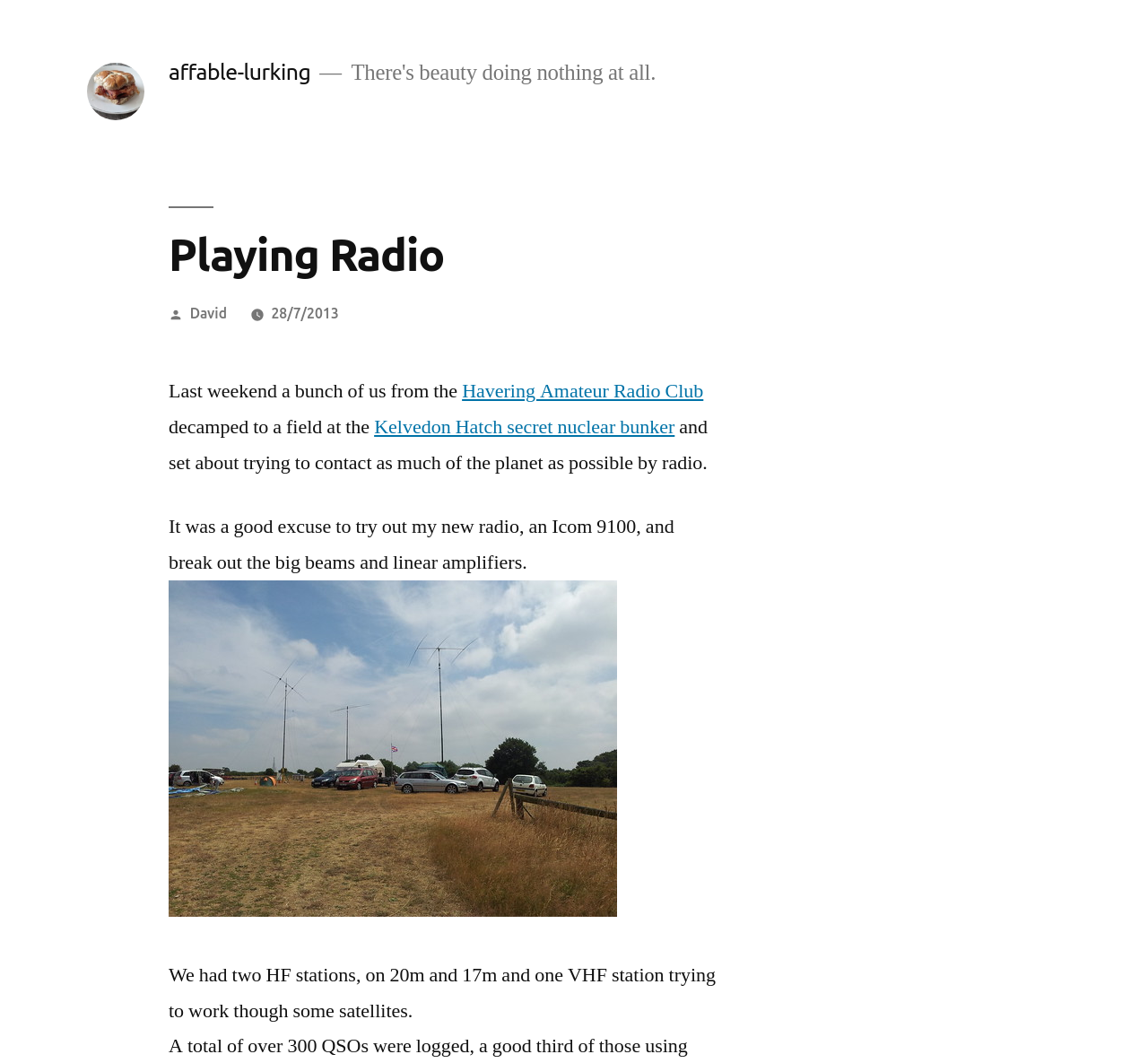Bounding box coordinates should be in the format (top-left x, top-left y, bottom-right x, bottom-right y) and all values should be floating point numbers between 0 and 1. Determine the bounding box coordinate for the UI element described as: Kelvedon Hatch secret nuclear bunker

[0.326, 0.39, 0.588, 0.414]